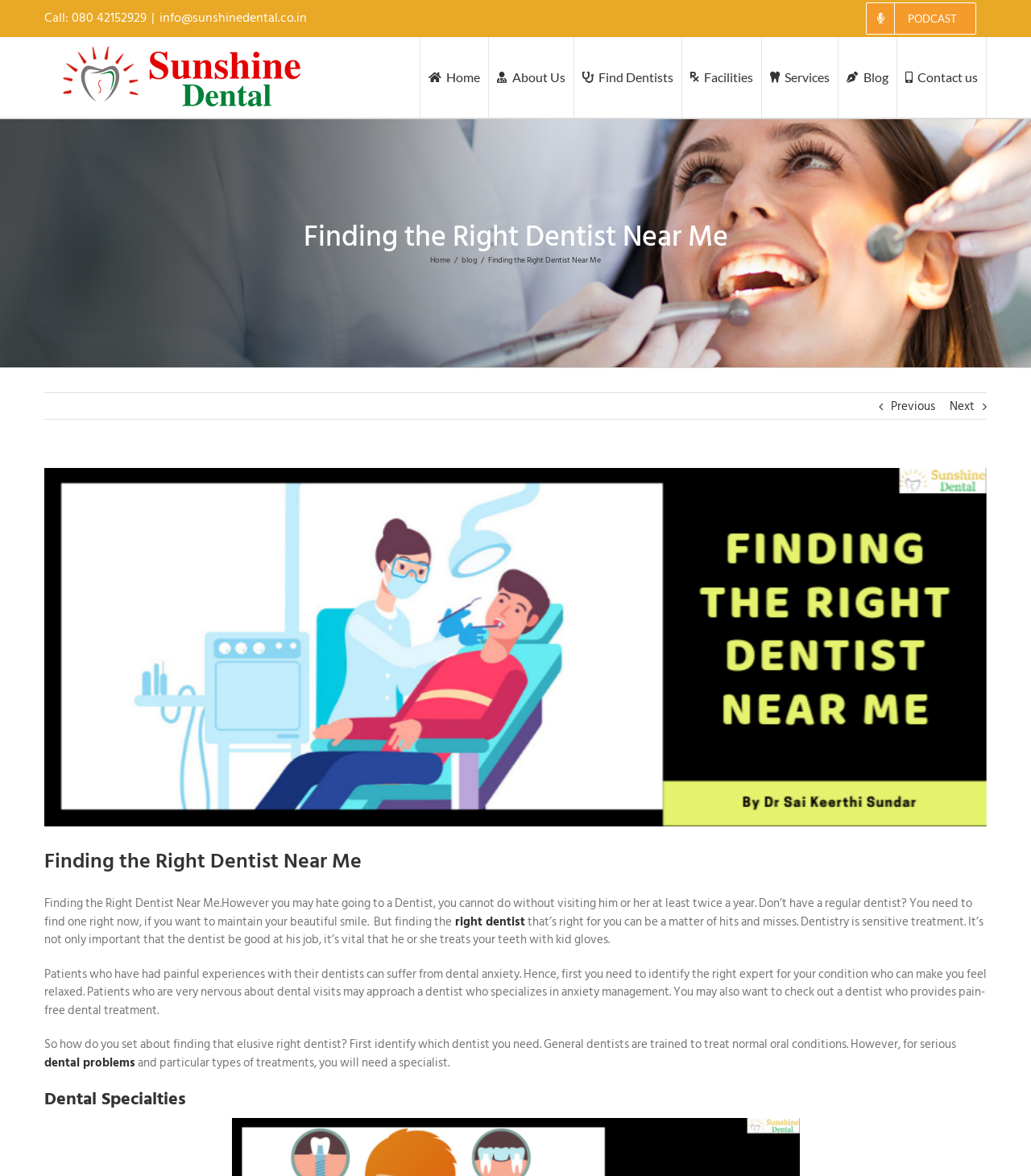What is the title of the section that lists different types of dentists?
Using the information presented in the image, please offer a detailed response to the question.

The section that lists different types of dentists is titled 'Dental Specialties', which is a heading element on the webpage.